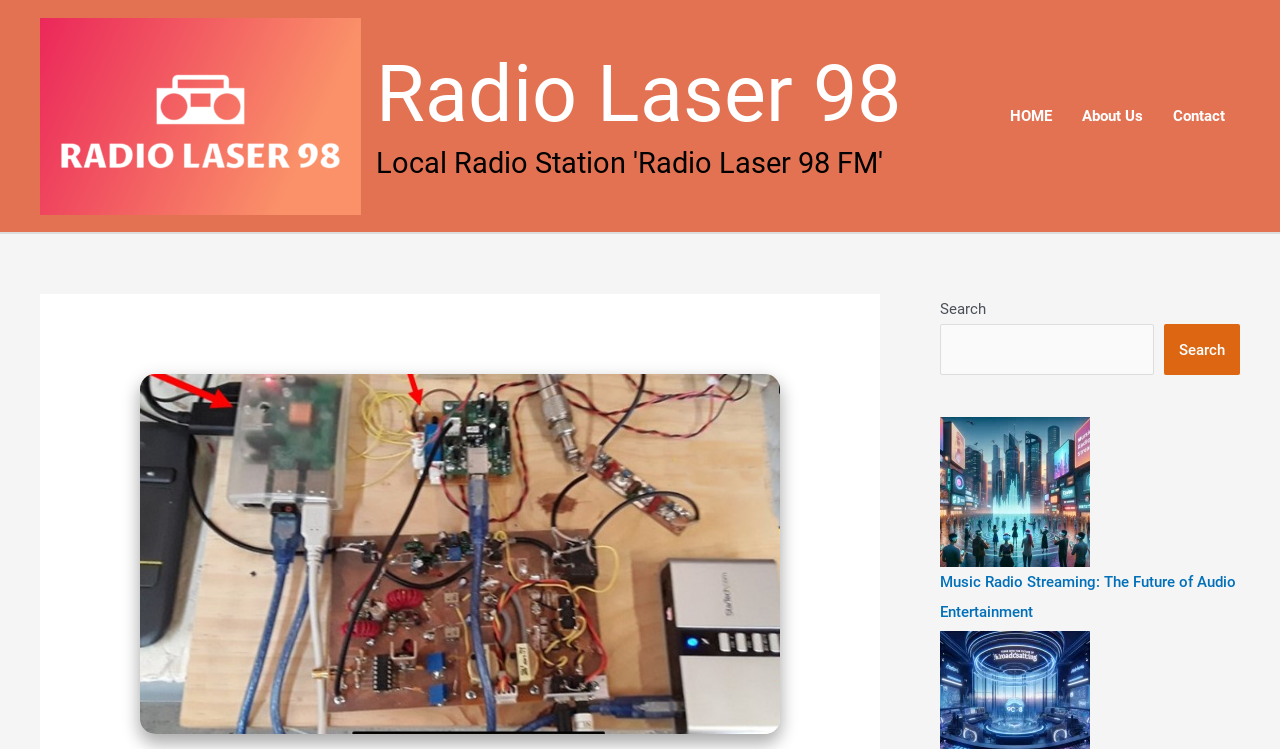Locate and generate the text content of the webpage's heading.

An SDR Transceiver The Old-School Way